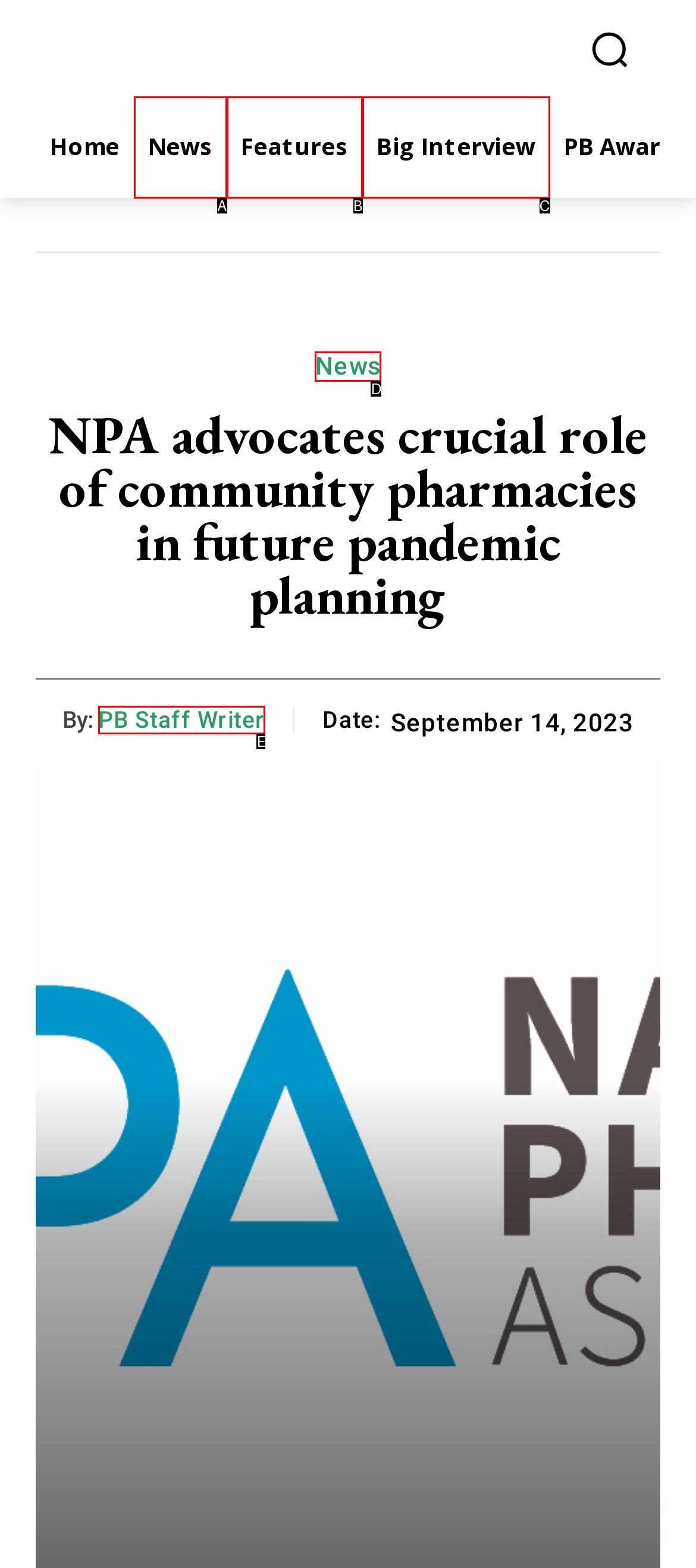Identify the HTML element that matches the description: Big Interview
Respond with the letter of the correct option.

C